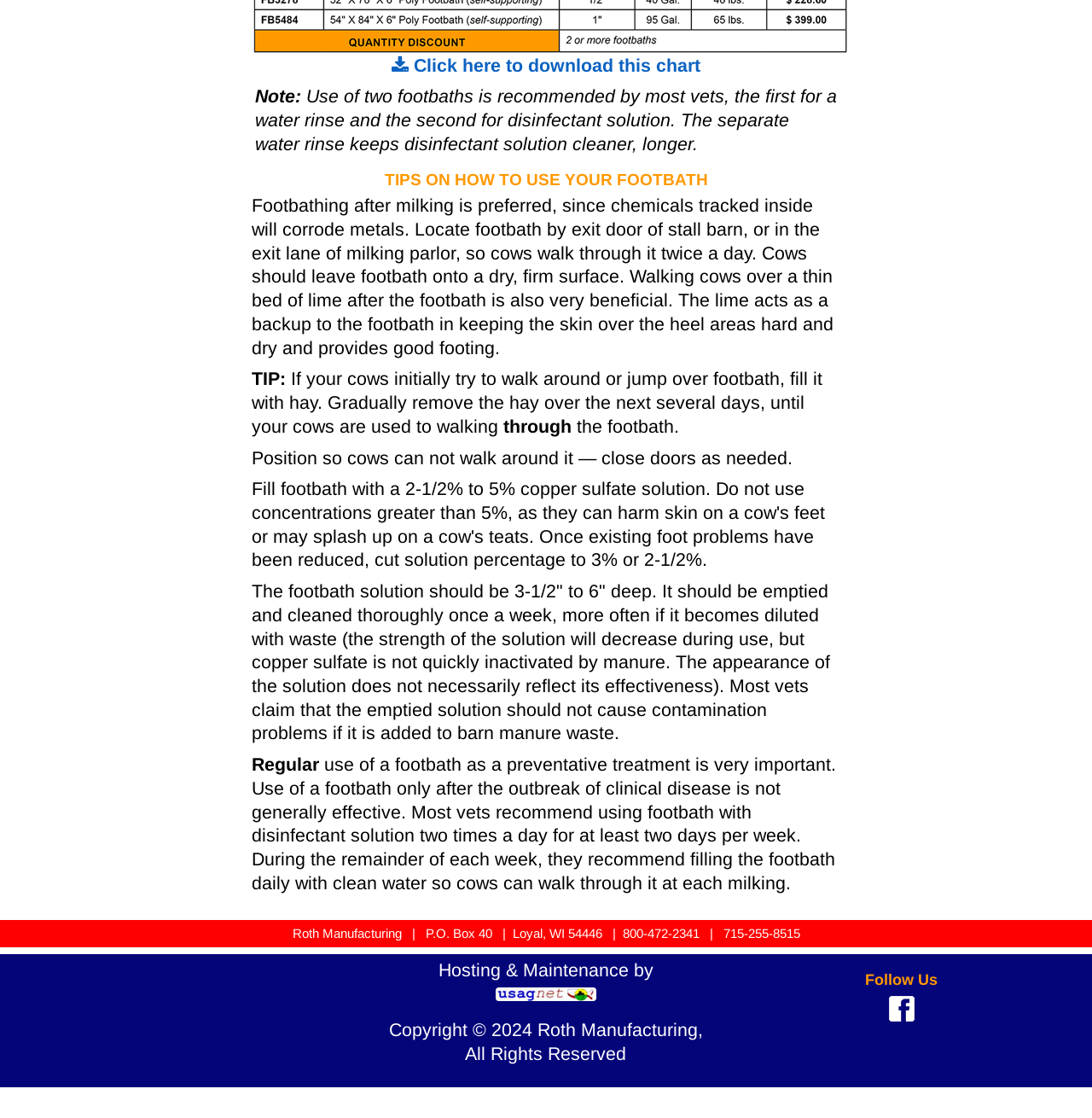Identify the coordinates of the bounding box for the element described below: "alt="Facebook"". Return the coordinates as four float numbers between 0 and 1: [left, top, right, bottom].

[0.781, 0.891, 0.87, 0.914]